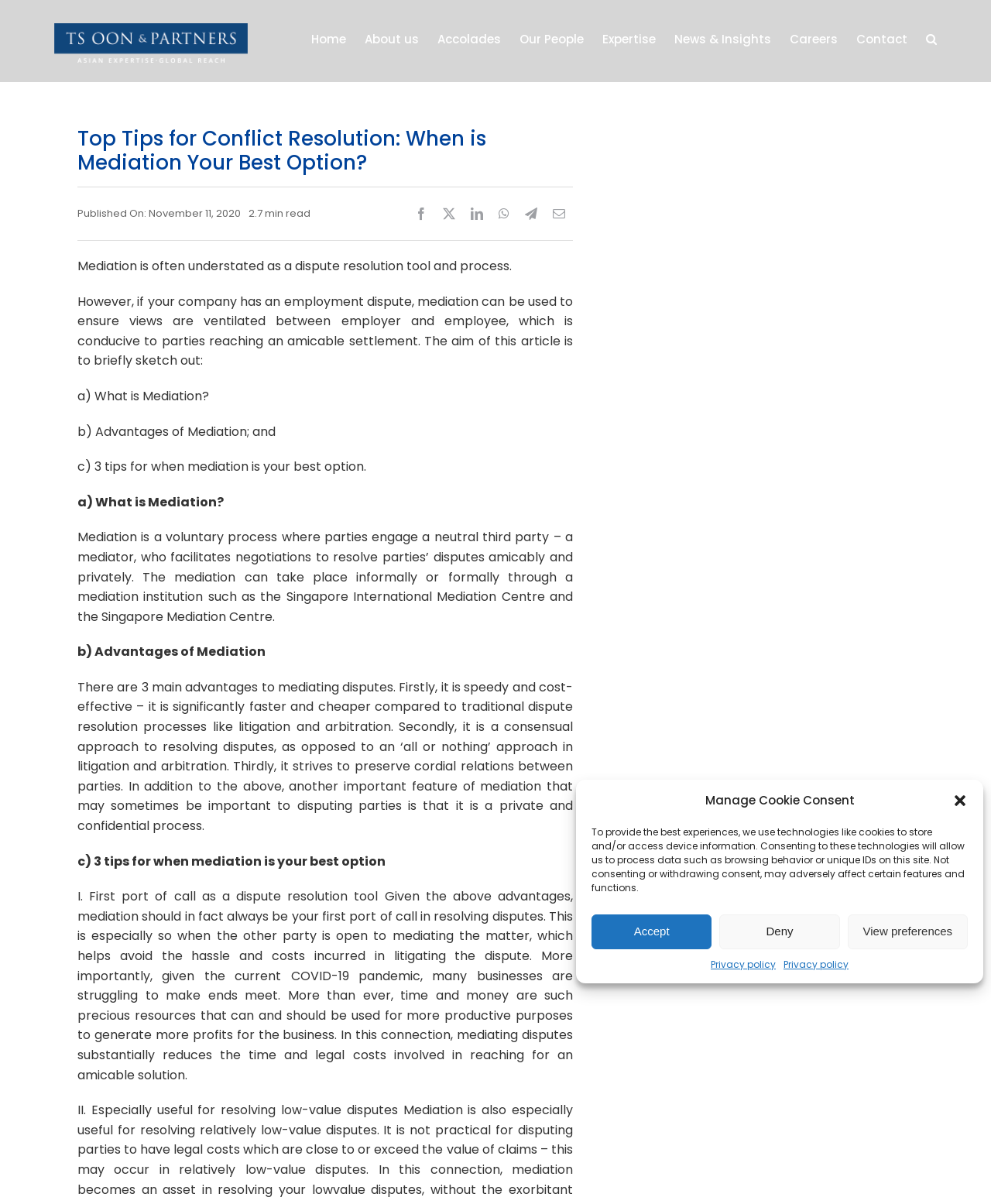Locate the coordinates of the bounding box for the clickable region that fulfills this instruction: "Send an email to info@antibus.com".

None